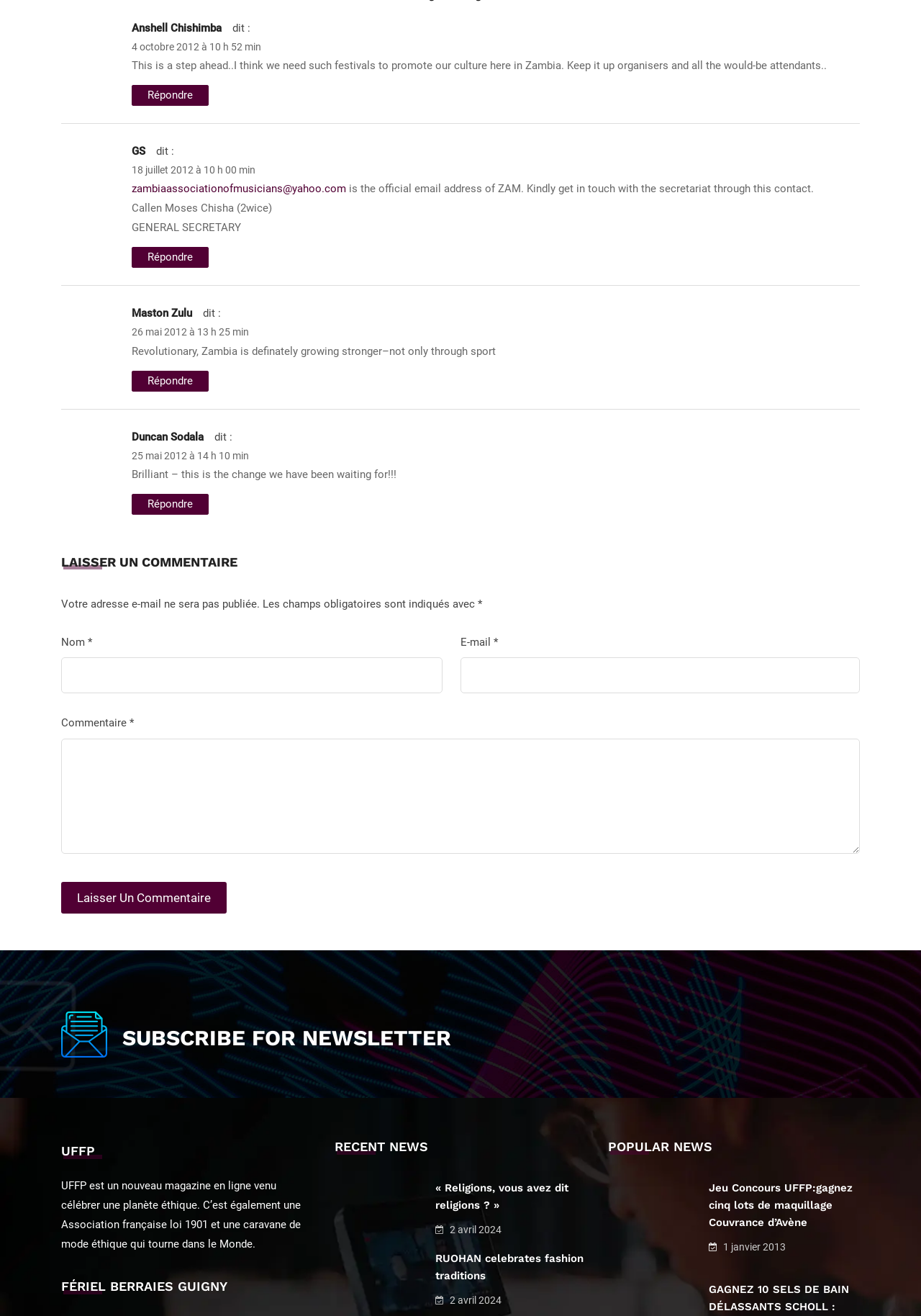Please locate the bounding box coordinates of the element that needs to be clicked to achieve the following instruction: "Respond to GS". The coordinates should be four float numbers between 0 and 1, i.e., [left, top, right, bottom].

[0.143, 0.188, 0.227, 0.204]